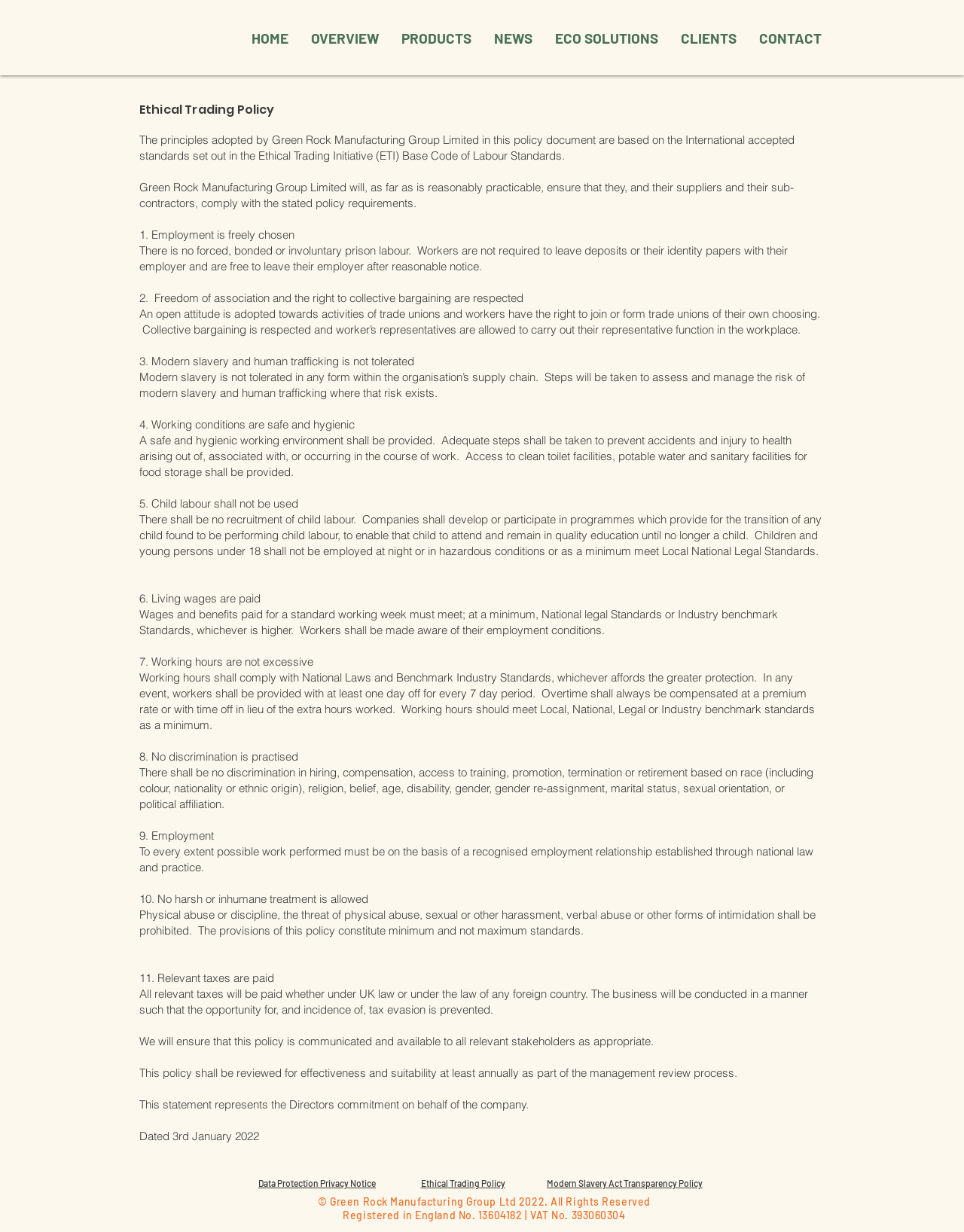Predict the bounding box of the UI element that fits this description: "Modern Slavery Act Transparency Policy".

[0.567, 0.956, 0.729, 0.965]